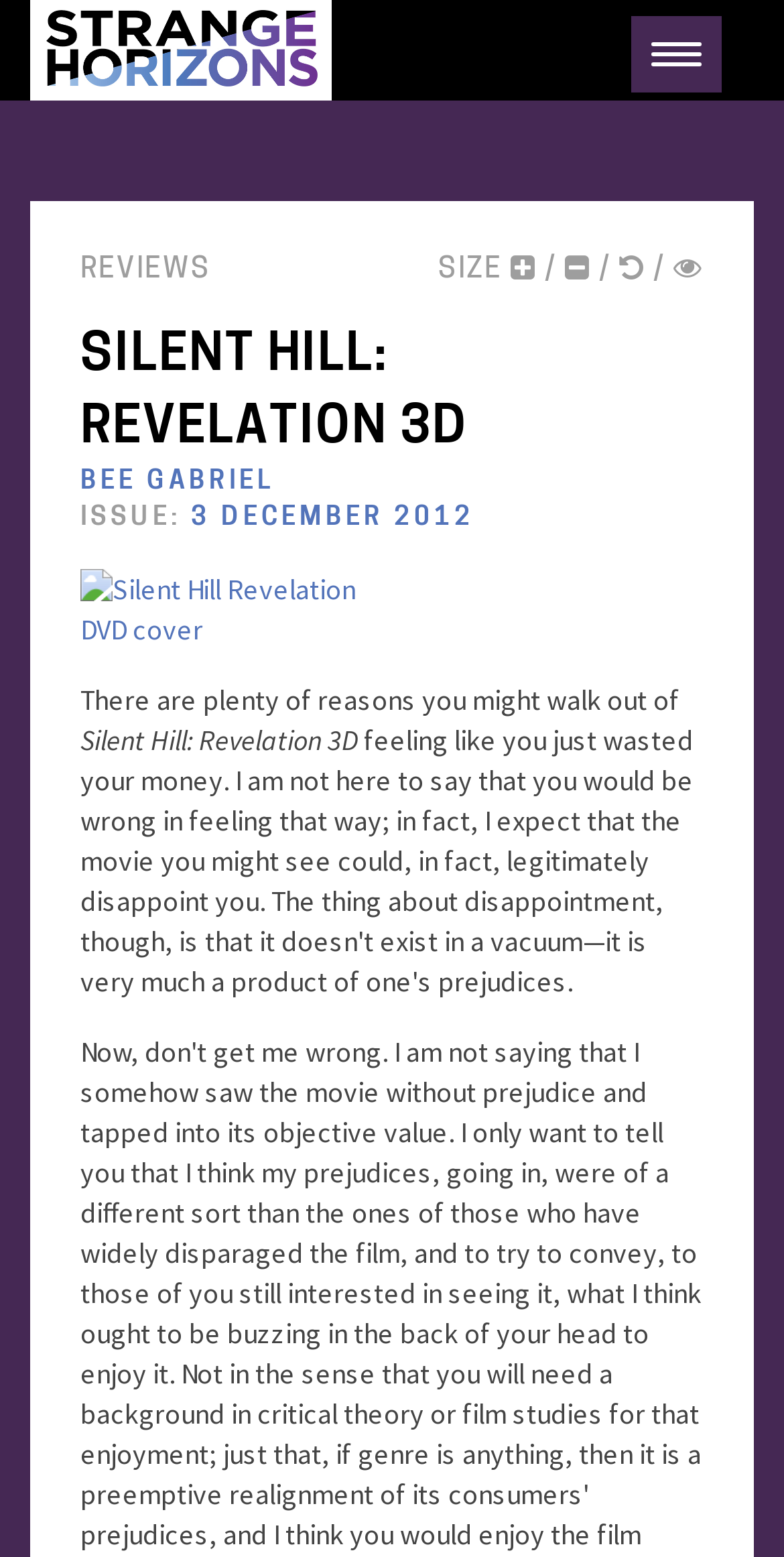Determine the bounding box of the UI component based on this description: "3 December 2012". The bounding box coordinates should be four float values between 0 and 1, i.e., [left, top, right, bottom].

[0.244, 0.325, 0.605, 0.341]